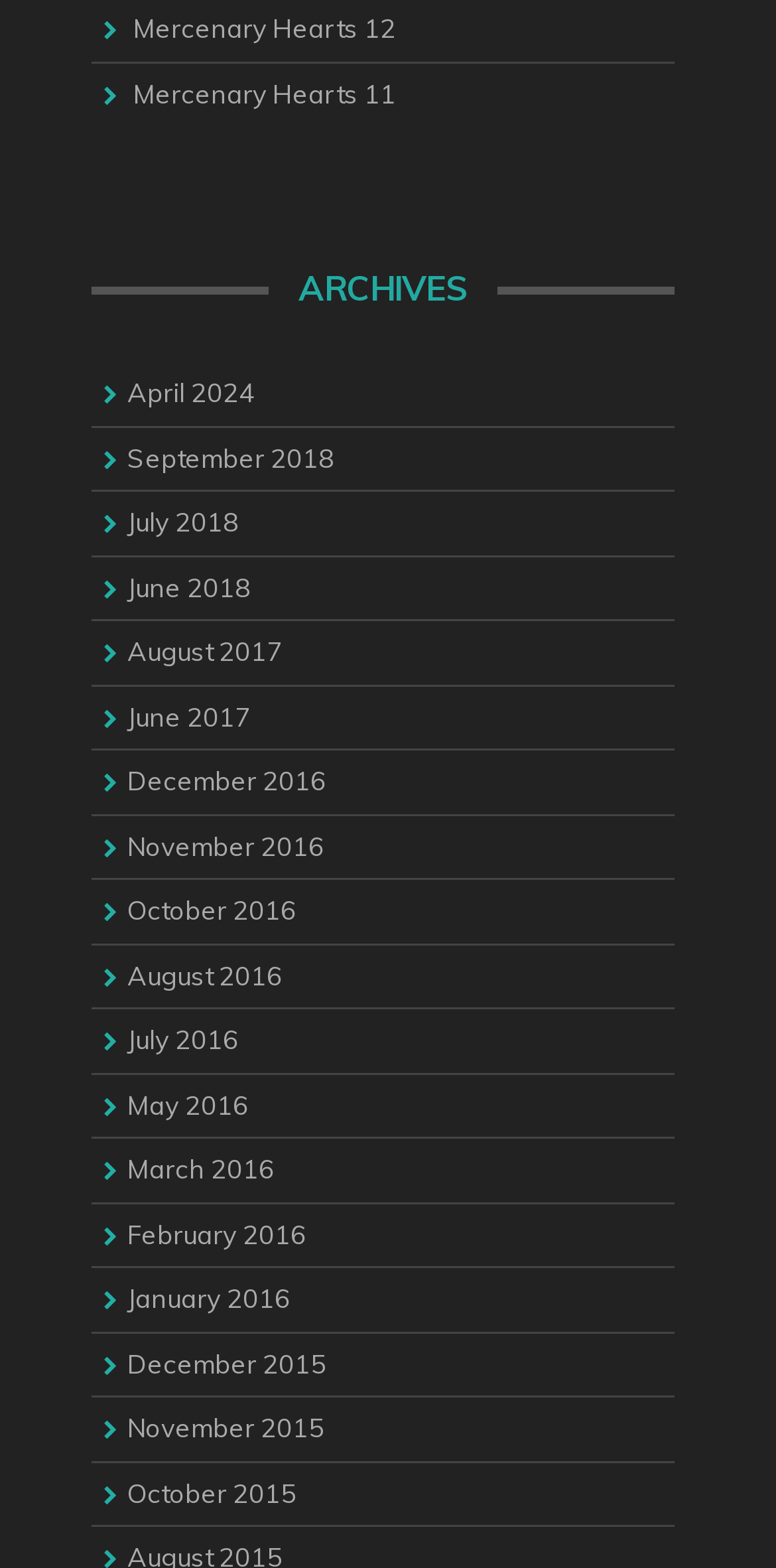Give a concise answer using one word or a phrase to the following question:
What is the earliest month and year listed under 'ARCHIVES'?

October 2015